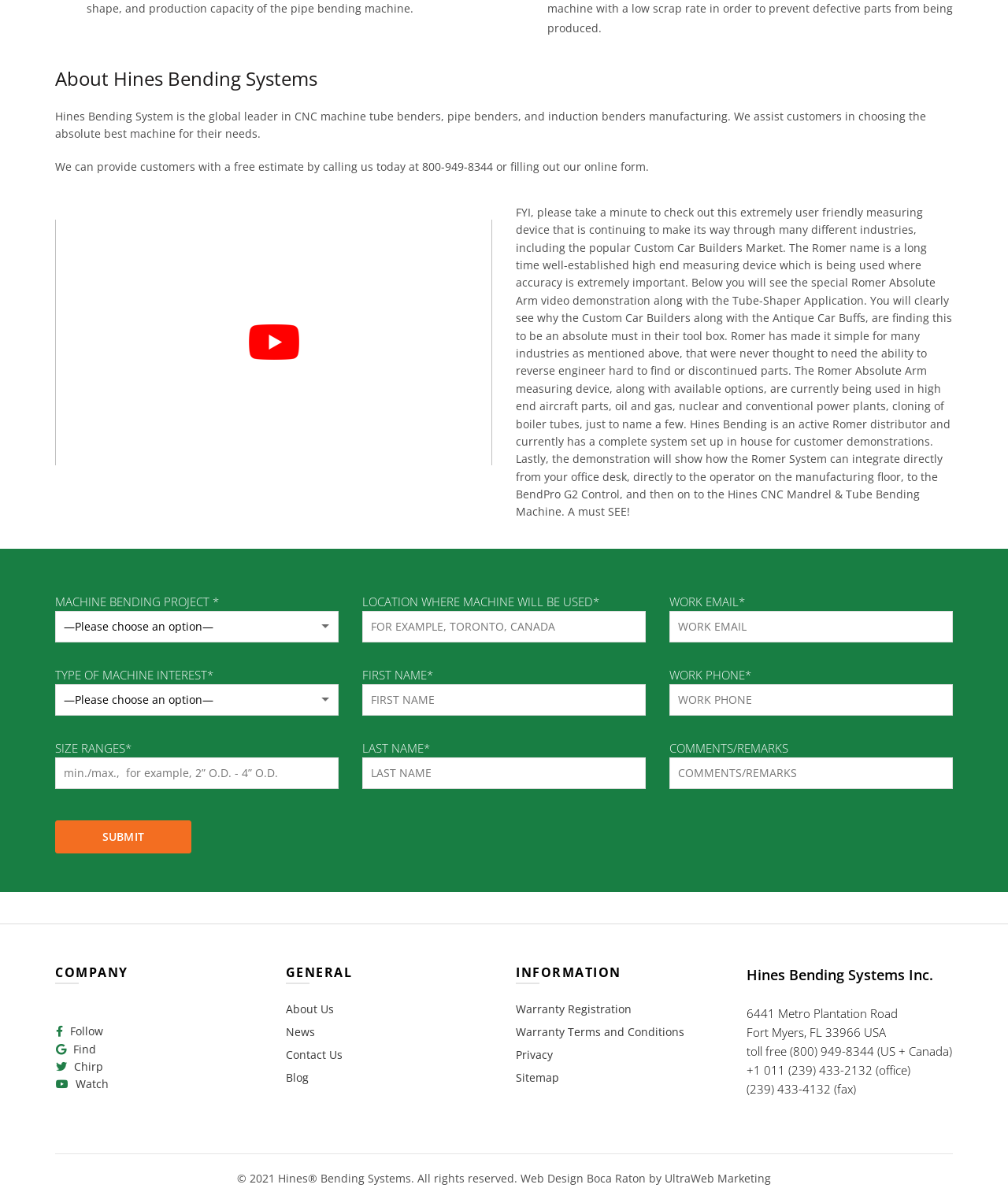What is the company name?
Please provide a single word or phrase as the answer based on the screenshot.

Hines Bending Systems Inc.